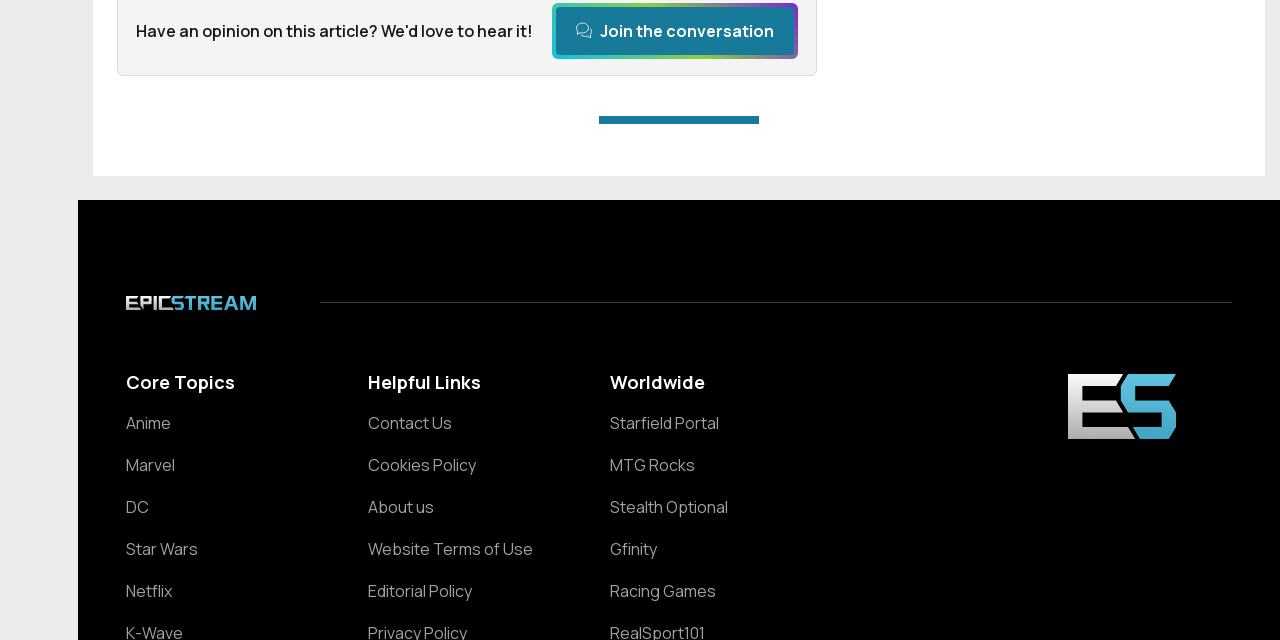How many sections are there on the website?
Give a thorough and detailed response to the question.

The website appears to have three main sections: 'Core Topics', 'Helpful Links', and 'Worldwide', each with its own set of links and content.